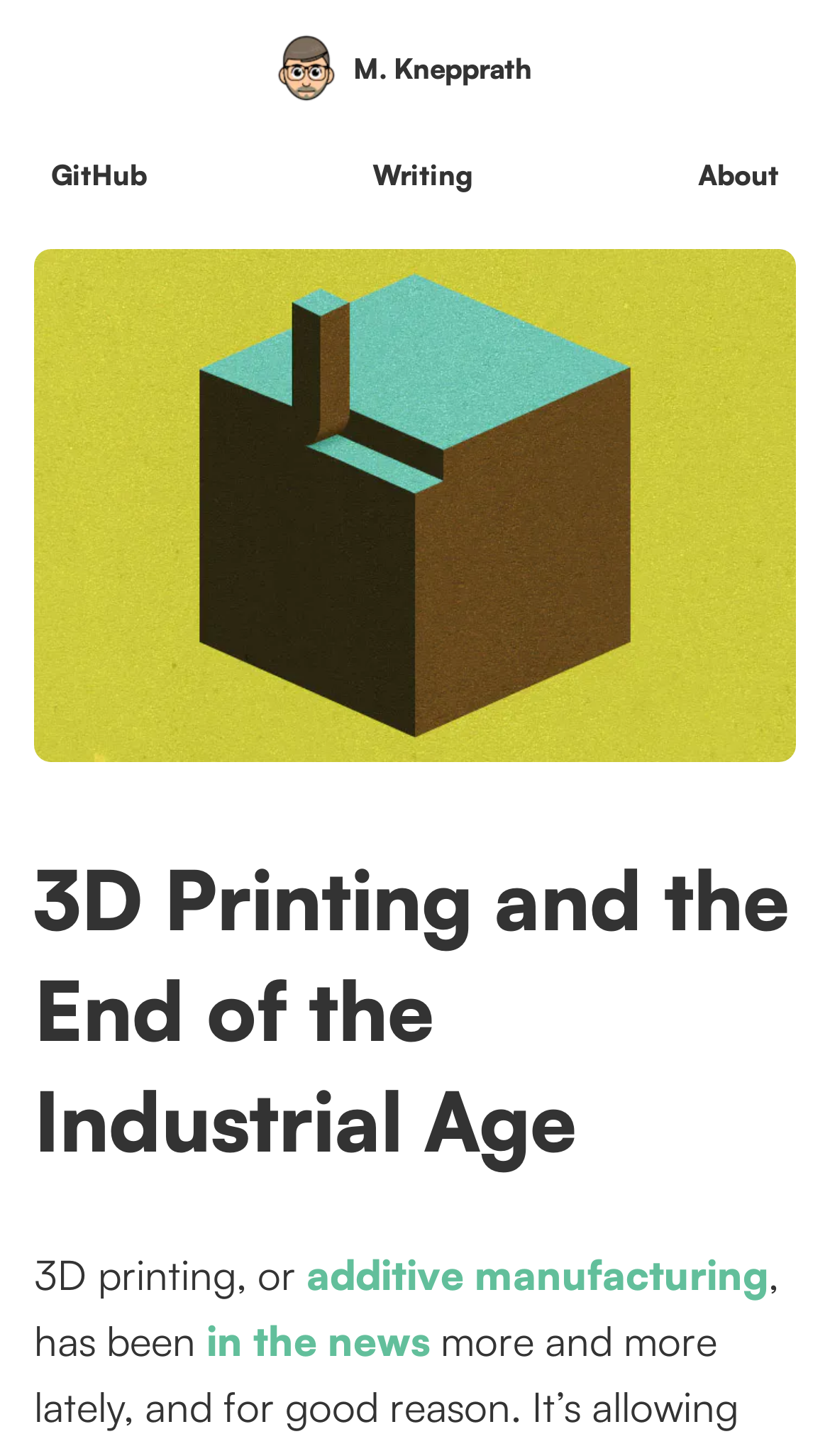Generate a comprehensive description of the contents of the webpage.

The webpage is about Michael Knepprath, a Software Engineer and Designer, and his interests in the convergence of technology and art. At the top left of the page, there is a link to Michael Knepprath's profile, accompanied by a Memoji image of himself. Below this, there are three links: GitHub, Writing, and About, which are aligned horizontally.

On the right side of the page, there is a large image of a 3D printed cube illustration, which takes up most of the vertical space. Above this image, there is a header section with a heading that reads "3D Printing and the End of the Industrial Age". Below the header, there is a paragraph of text that discusses 3D printing, also known as additive manufacturing, and its recent appearance in the news.

There are a total of four links on the page, including the profile link, and three links to GitHub, Writing, and About sections. There are also two images on the page: the Memoji image and the 3D printed cube illustration. The overall content of the page seems to be focused on Michael Knepprath's interests in technology and design, particularly in the area of 3D printing.